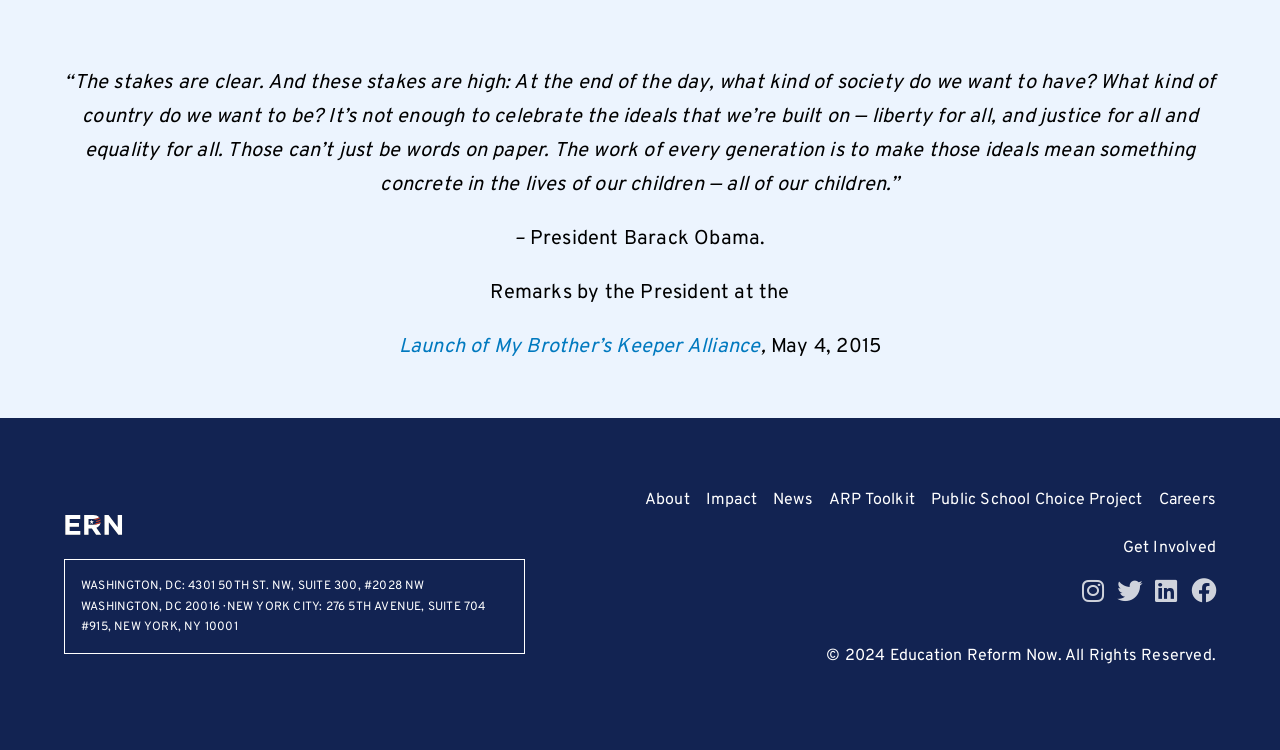What is the copyright year?
Refer to the screenshot and deliver a thorough answer to the question presented.

The copyright year is 2024, as indicated by the text '© 2024 Education Reform Now. All Rights Reserved'.